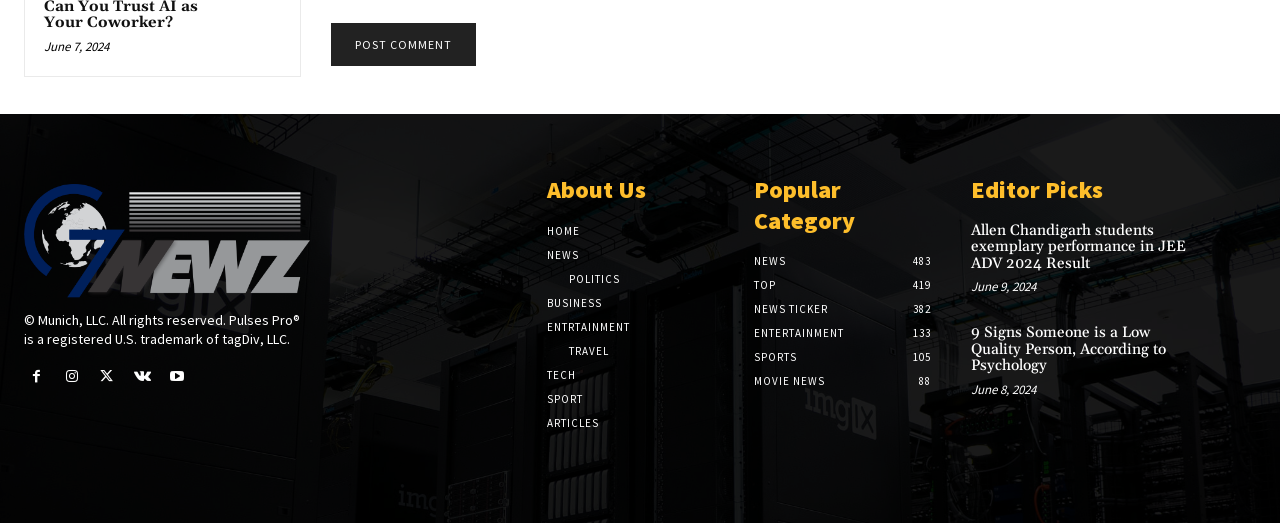What is the purpose of the button with the text 'POST COMMENT'?
Please provide a single word or phrase as your answer based on the screenshot.

To post a comment